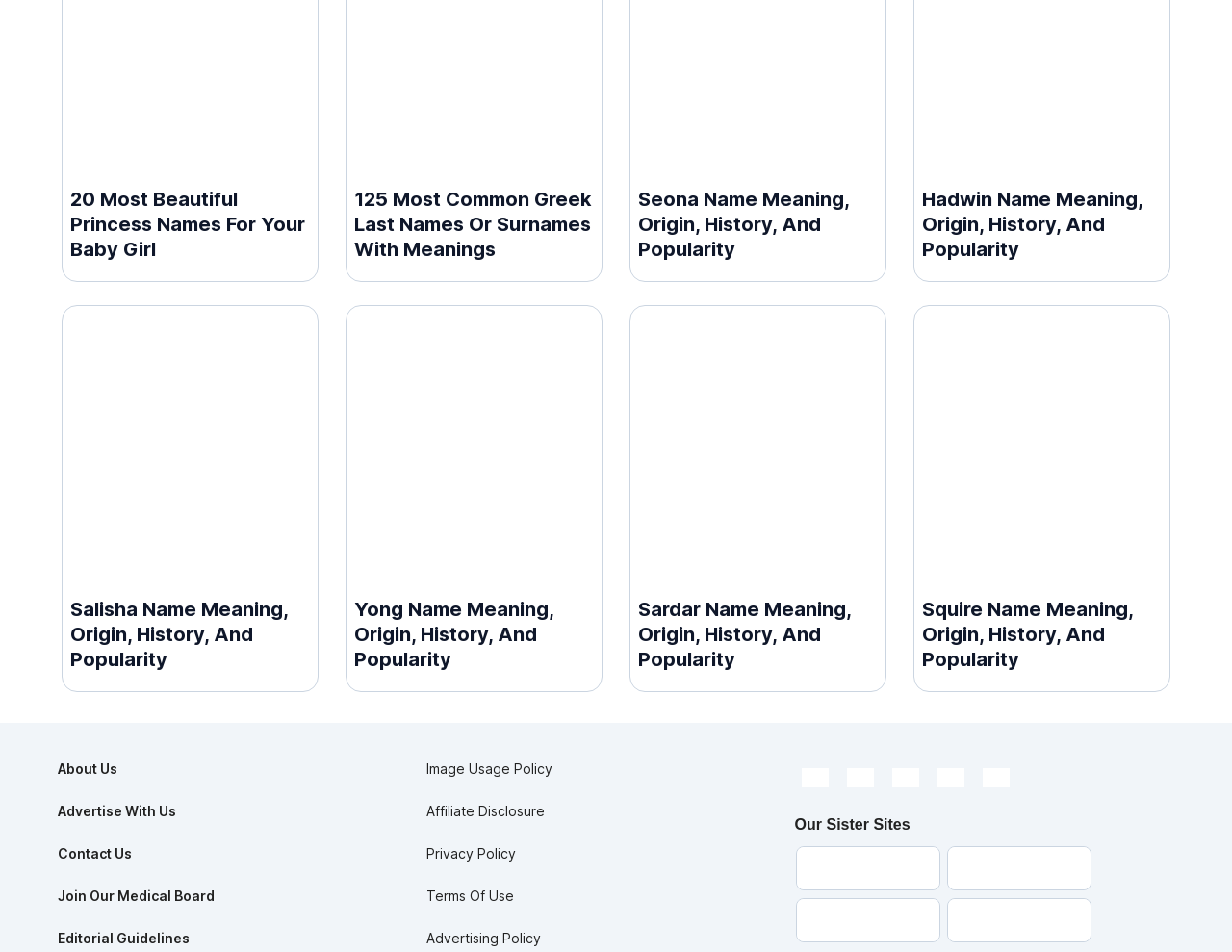How many names are listed on the webpage?
Analyze the image and deliver a detailed answer to the question.

The webpage lists five names: Salisha, Yong, Sardar, Squire, and Hadwin, each with a link to more information about the name.